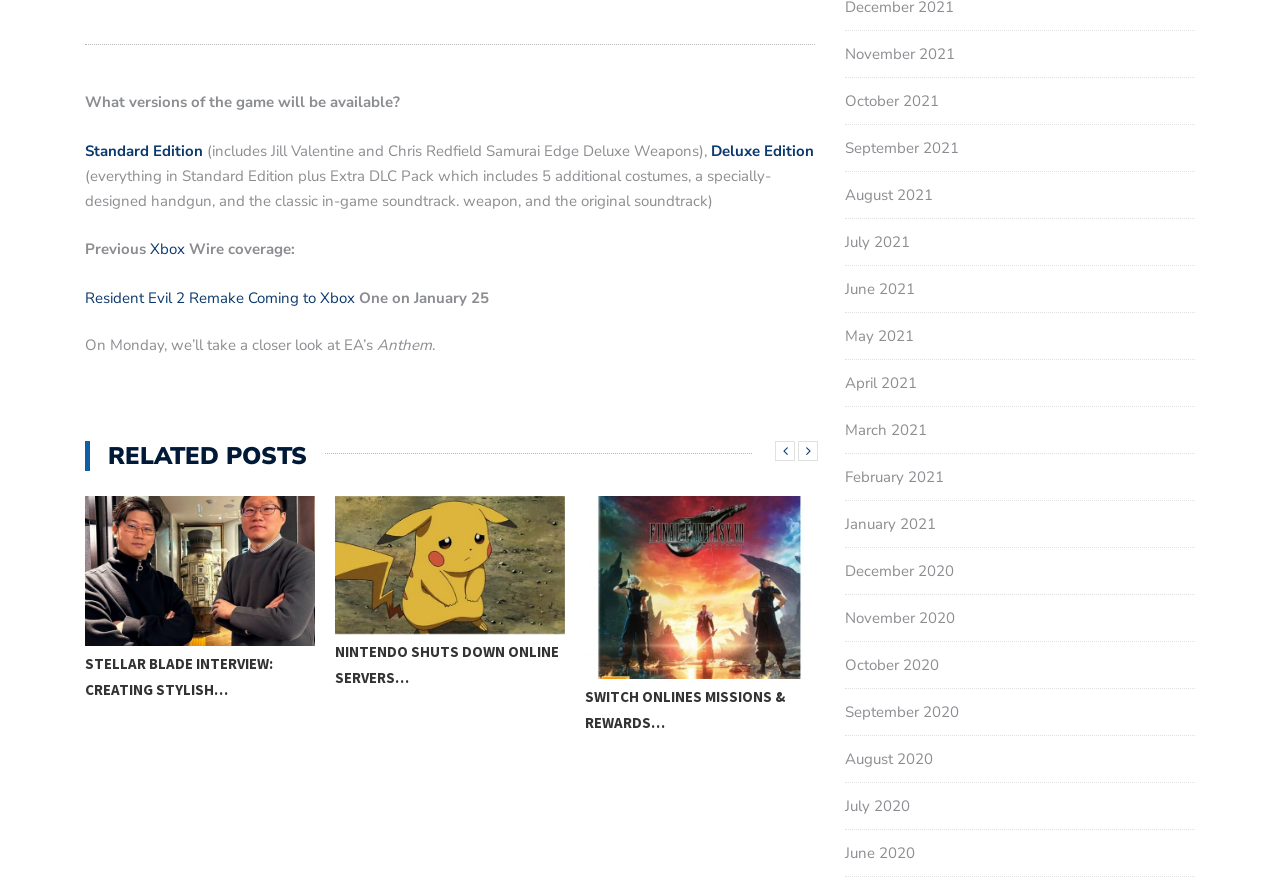How many editions of the game are mentioned?
Based on the image, provide your answer in one word or phrase.

Two